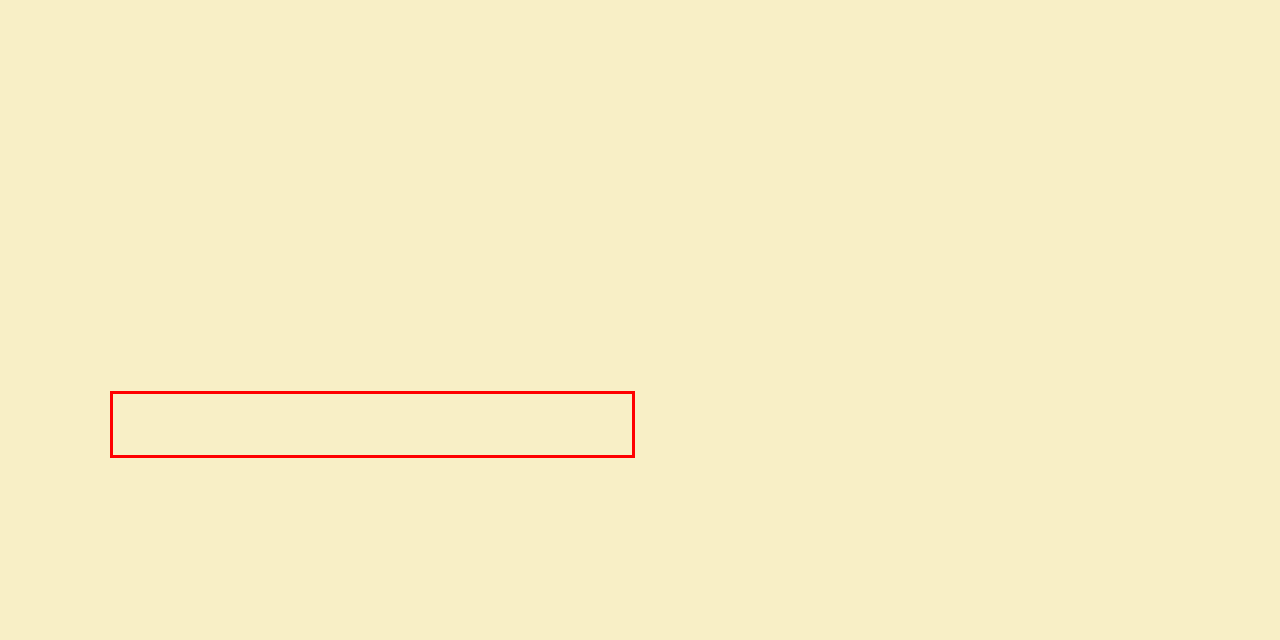Examine the webpage screenshot, find the red bounding box, and extract the text content within this marked area.

Even though at times I'm dying to break the silence, it's for the best that I keep it. I have these two weeks to figure it out. And why not? Enjoy myself while I'm at it. prev / next